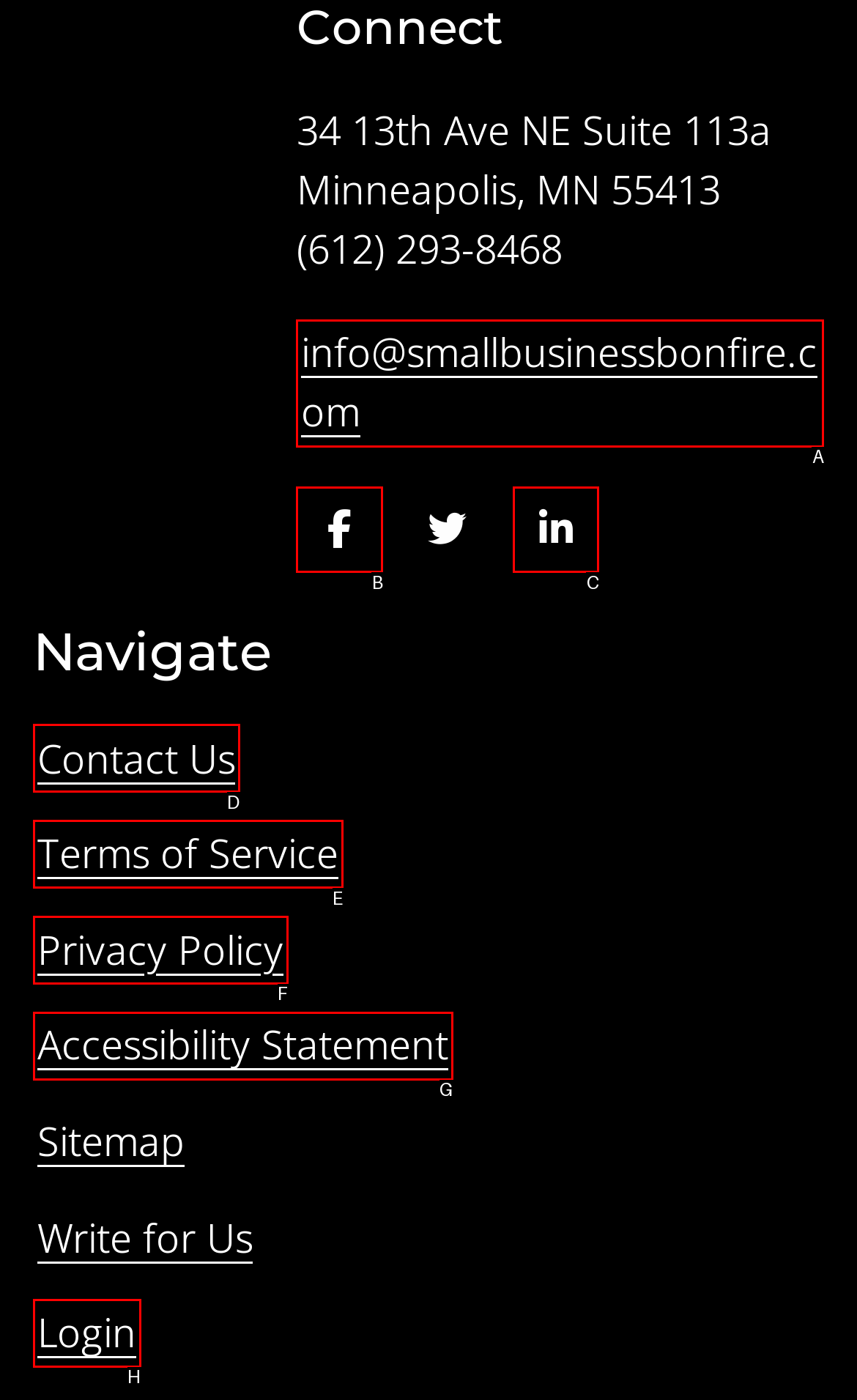Match the option to the description: Login
State the letter of the correct option from the available choices.

H